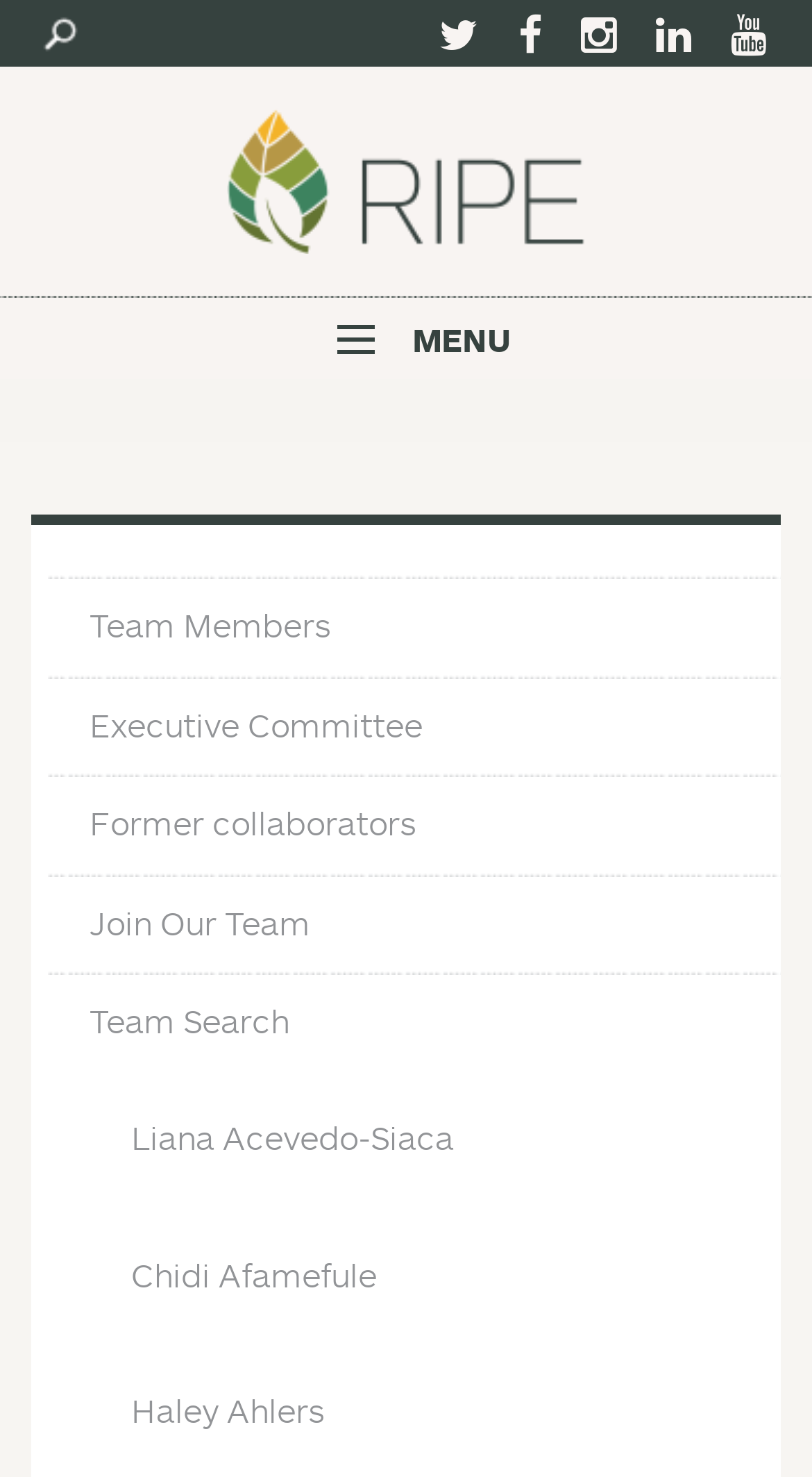Use a single word or phrase to respond to the question:
How many executive committee members are listed?

0